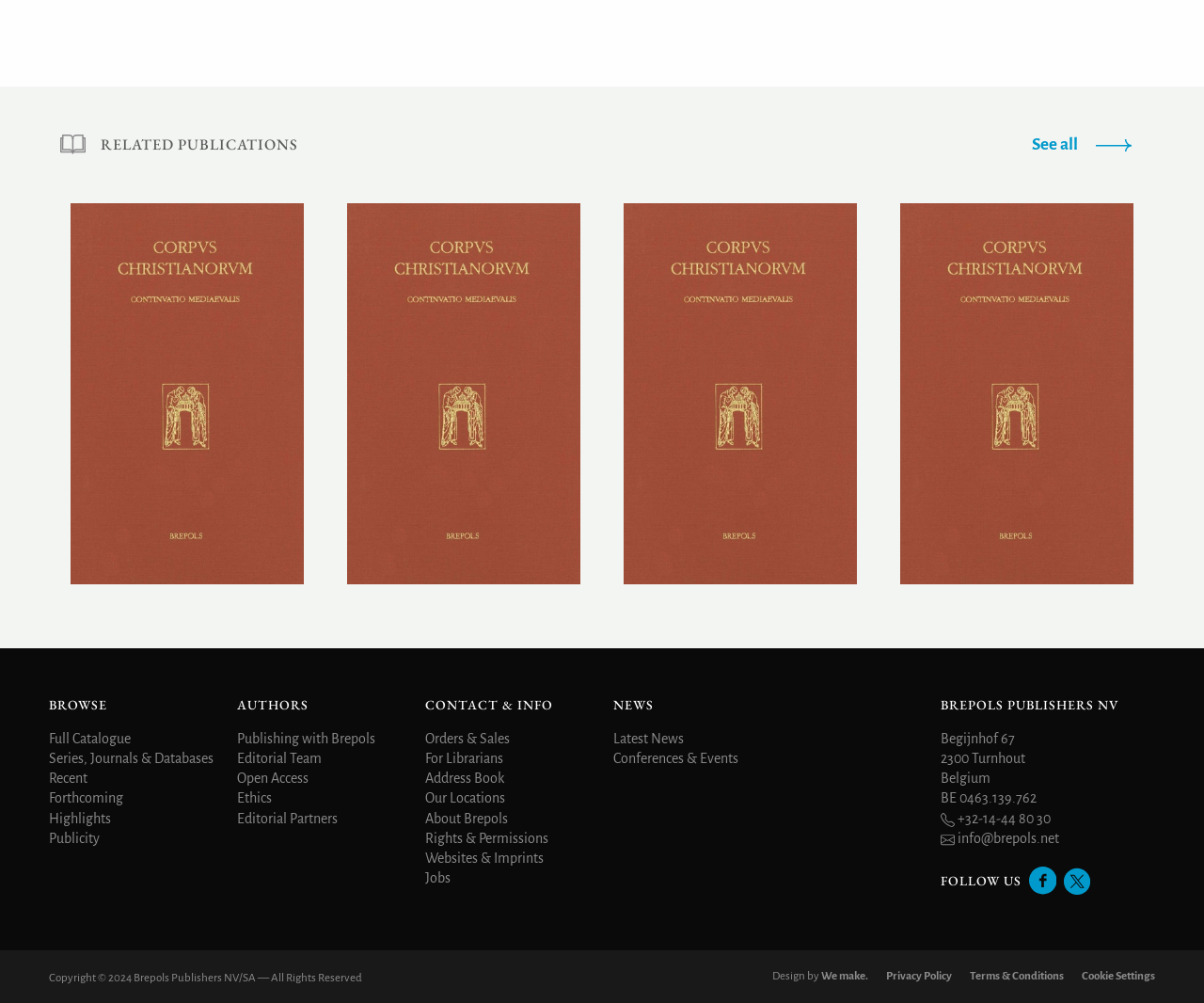Determine the bounding box coordinates of the clickable region to follow the instruction: "Contact Brepols".

[0.353, 0.729, 0.423, 0.744]